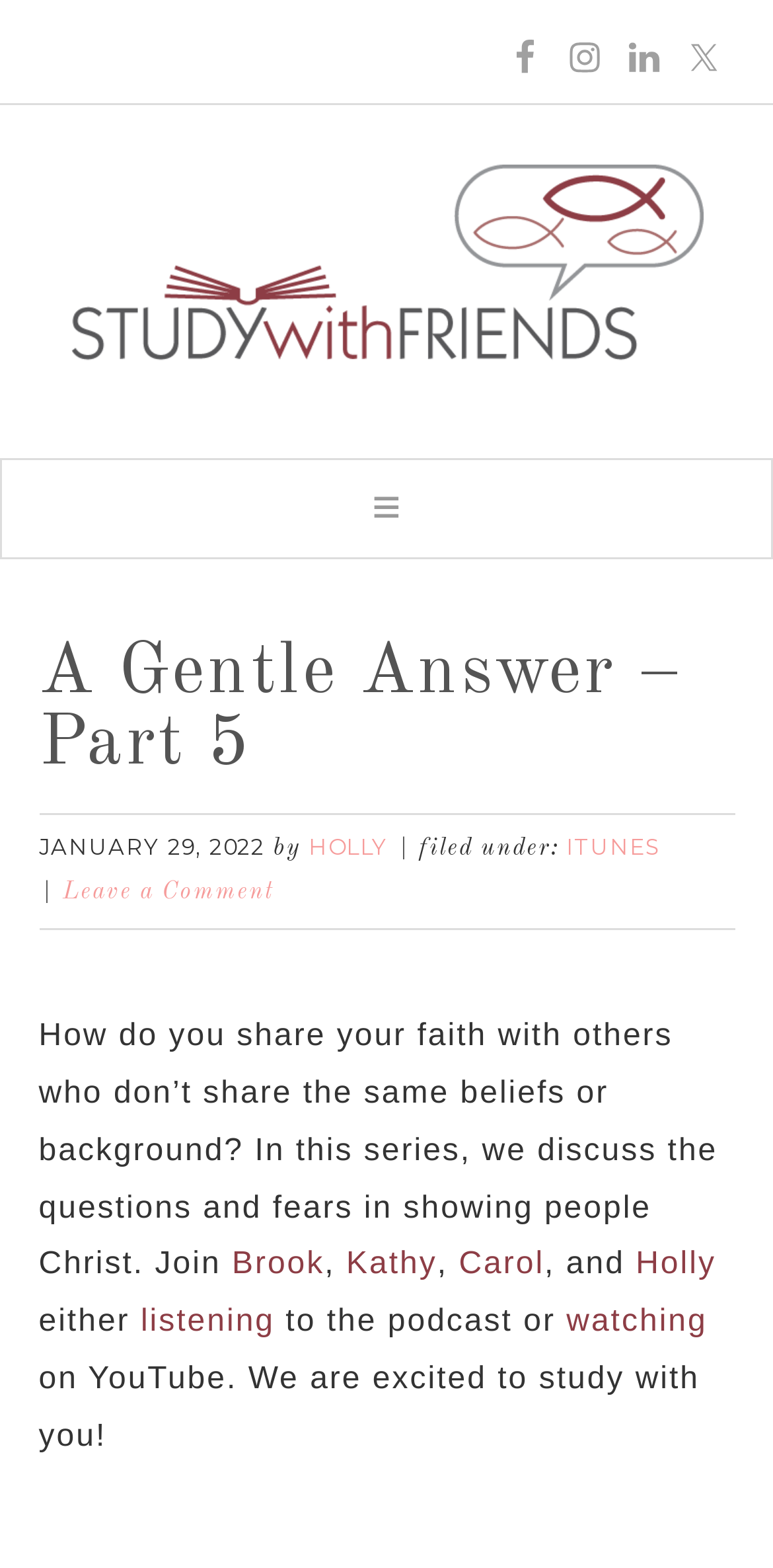What are the two ways to engage with the content?
Provide a detailed answer to the question, using the image to inform your response.

I read the article and found that the two ways to engage with the content are either listening to the podcast or watching on YouTube.